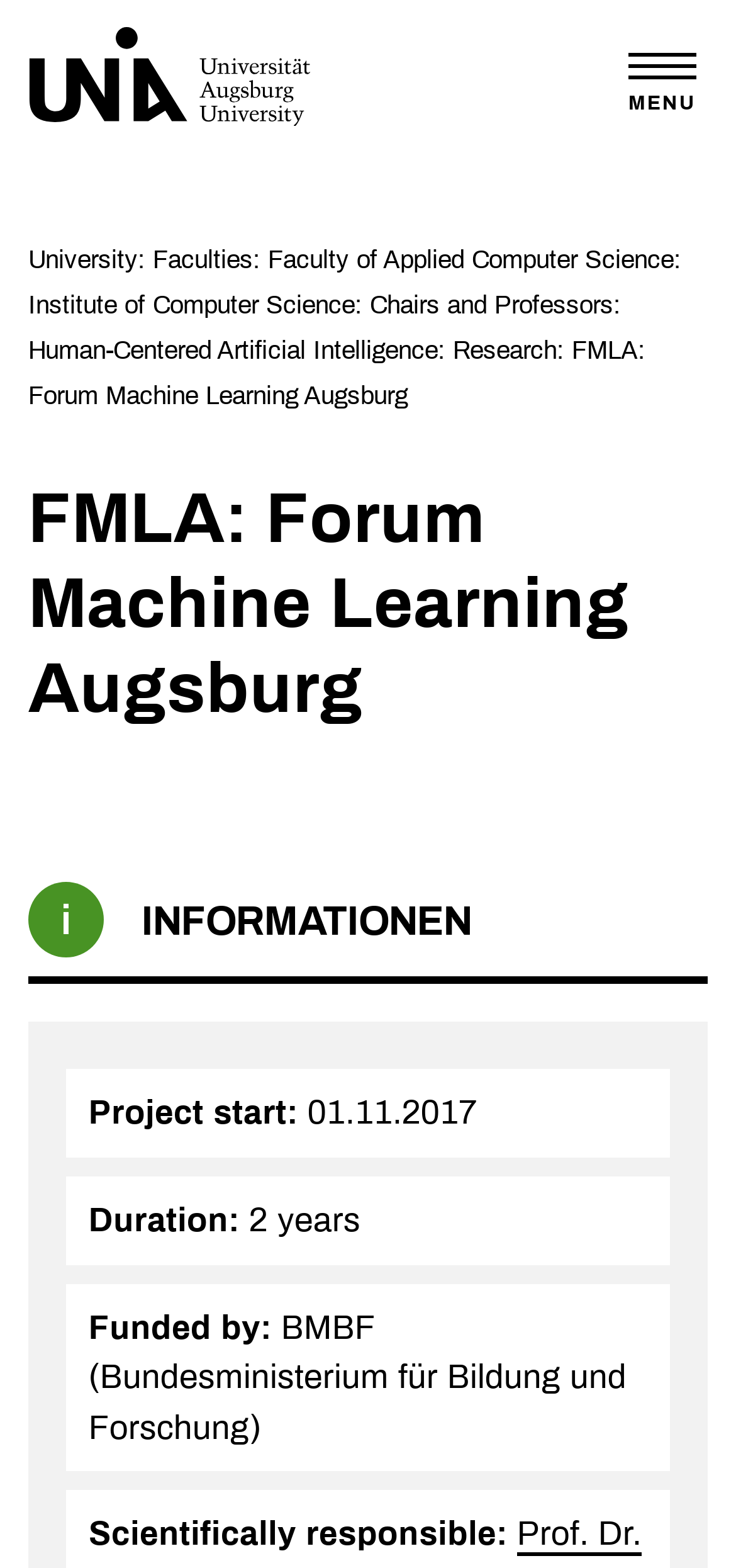Using the webpage screenshot, locate the HTML element that fits the following description and provide its bounding box: "Menu".

[0.8, 0.028, 1.0, 0.077]